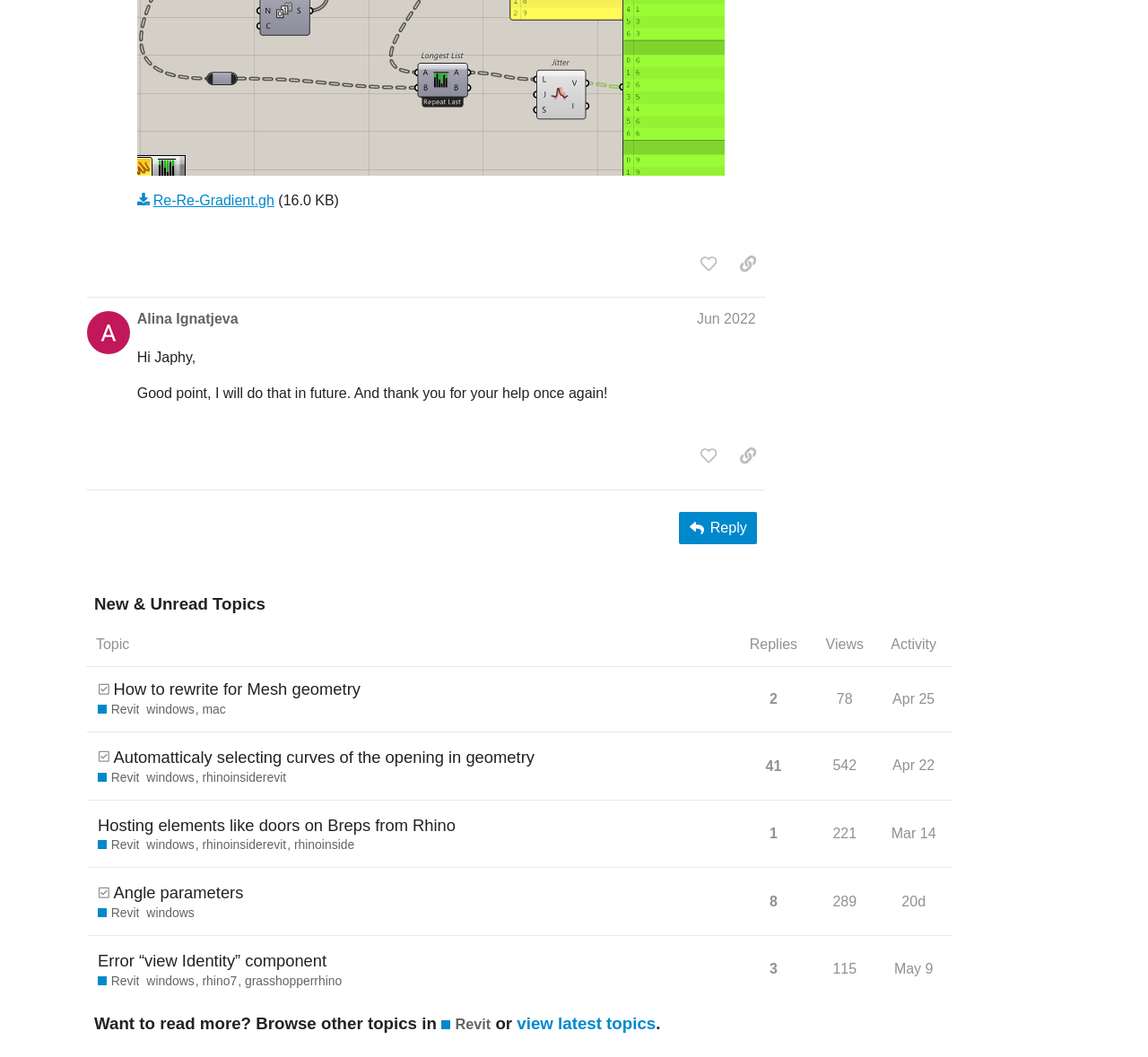Identify the bounding box coordinates of the element to click to follow this instruction: 'Contact the German Wine Group'. Ensure the coordinates are four float values between 0 and 1, provided as [left, top, right, bottom].

None